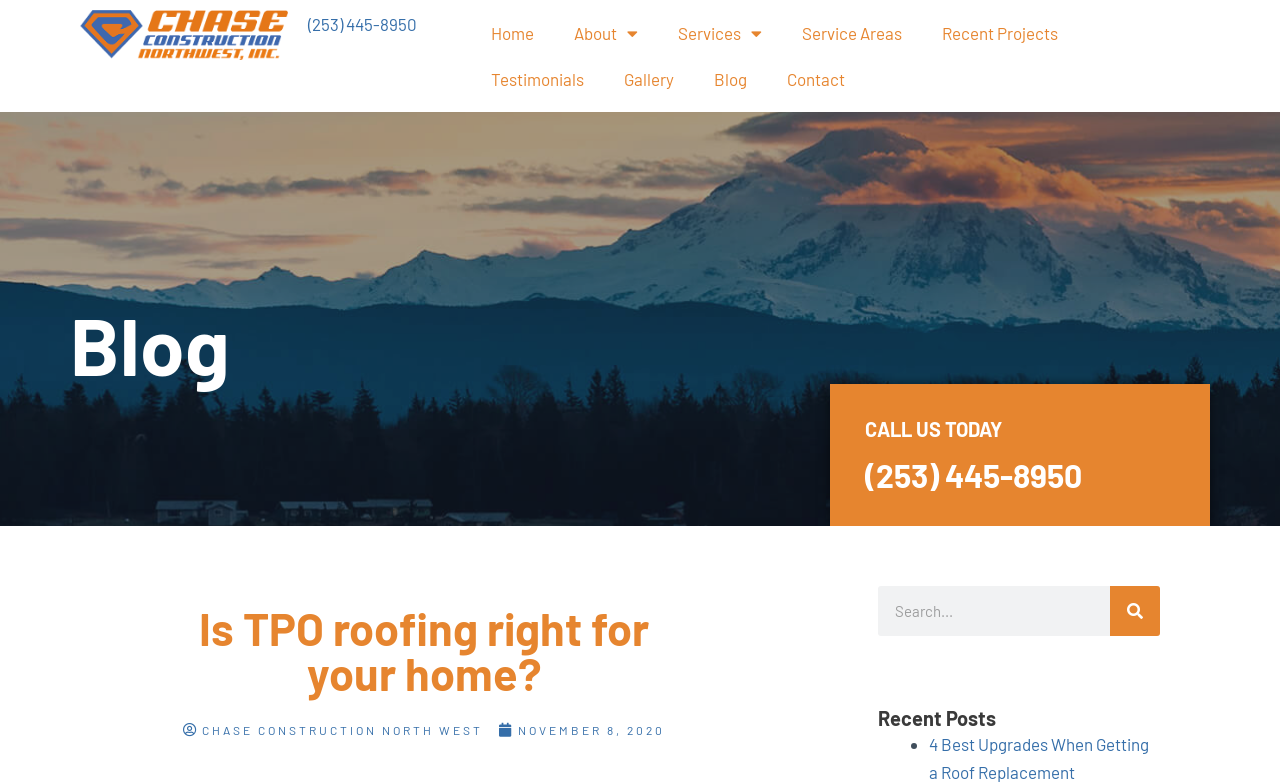Use a single word or phrase to answer the following:
What is the phone number to call?

(253) 445-8950